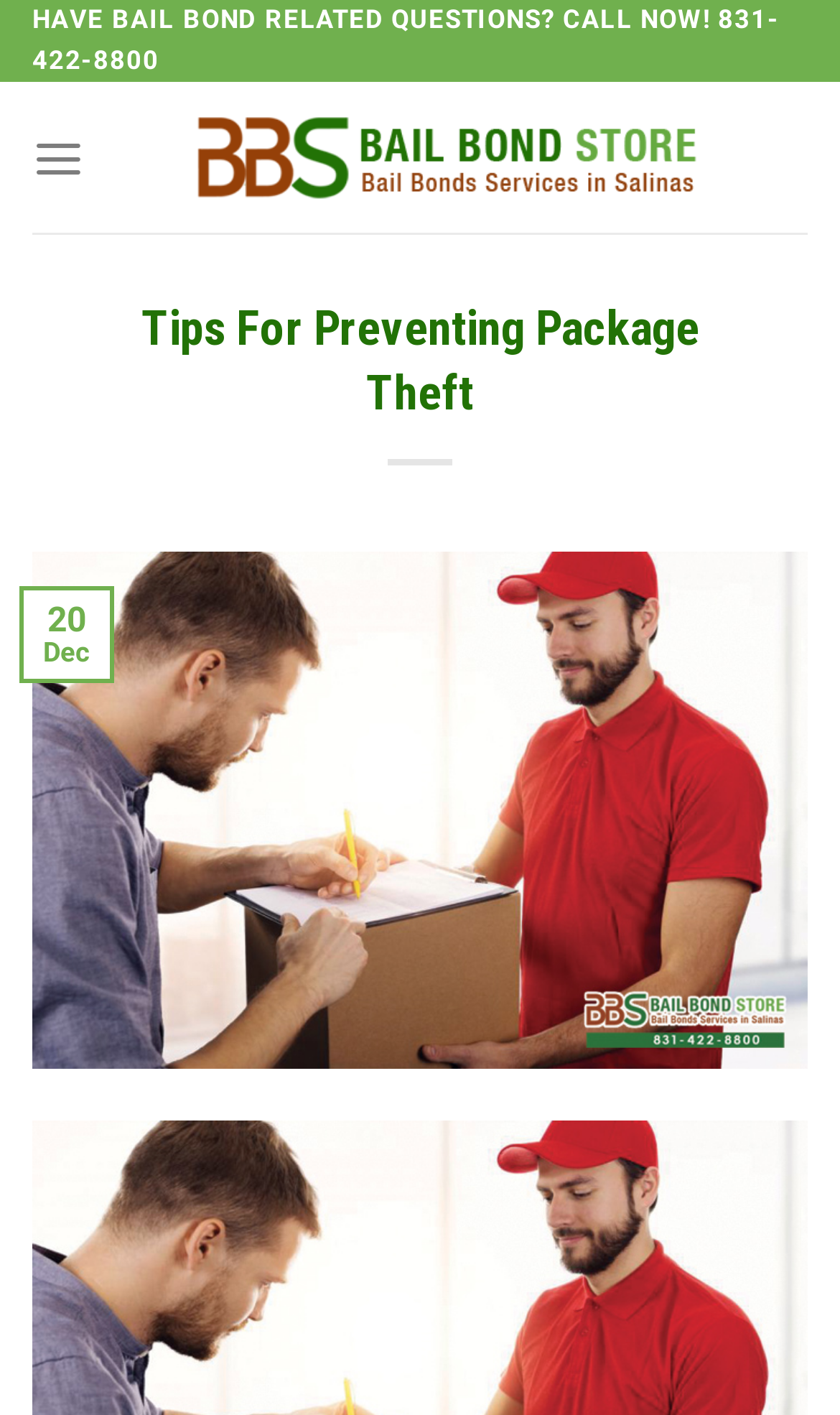Please identify the primary heading on the webpage and return its text.

Tips For Preventing Package Theft